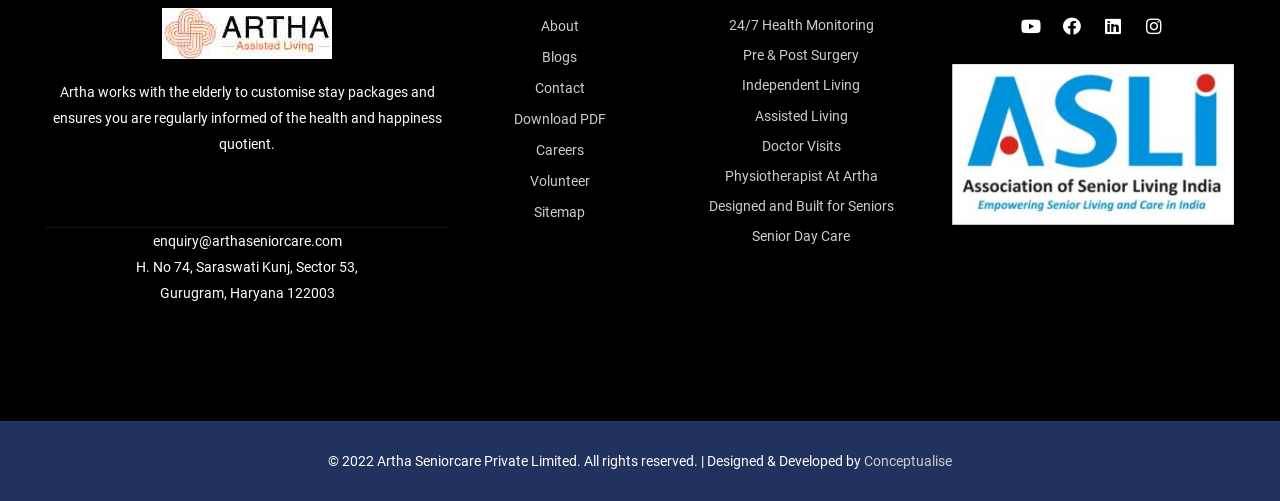Please reply with a single word or brief phrase to the question: 
What is the name of the organization?

Artha Seniorcare